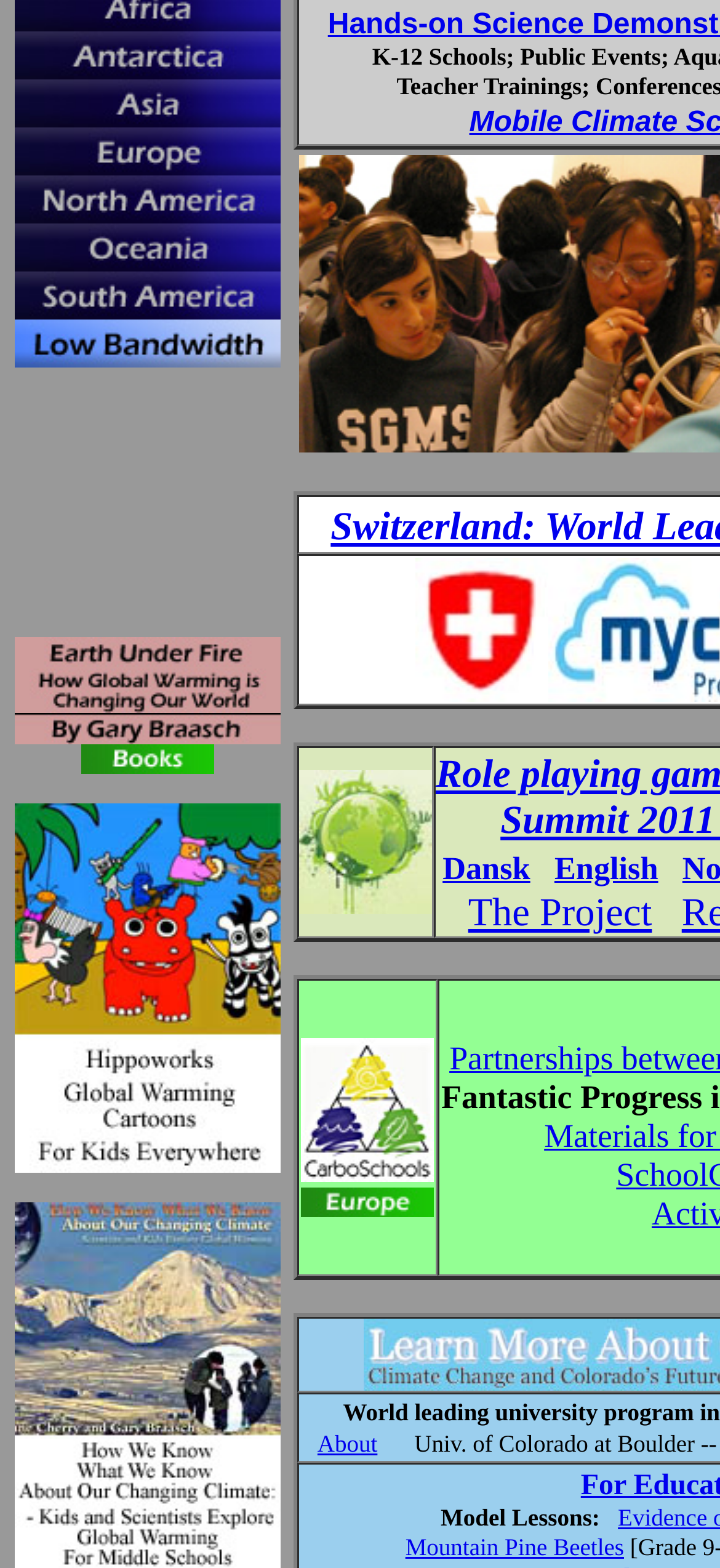Identify the bounding box for the UI element specified in this description: "parent_node: Networking Partner:". The coordinates must be four float numbers between 0 and 1, formatted as [left, top, right, bottom].

[0.113, 0.479, 0.297, 0.497]